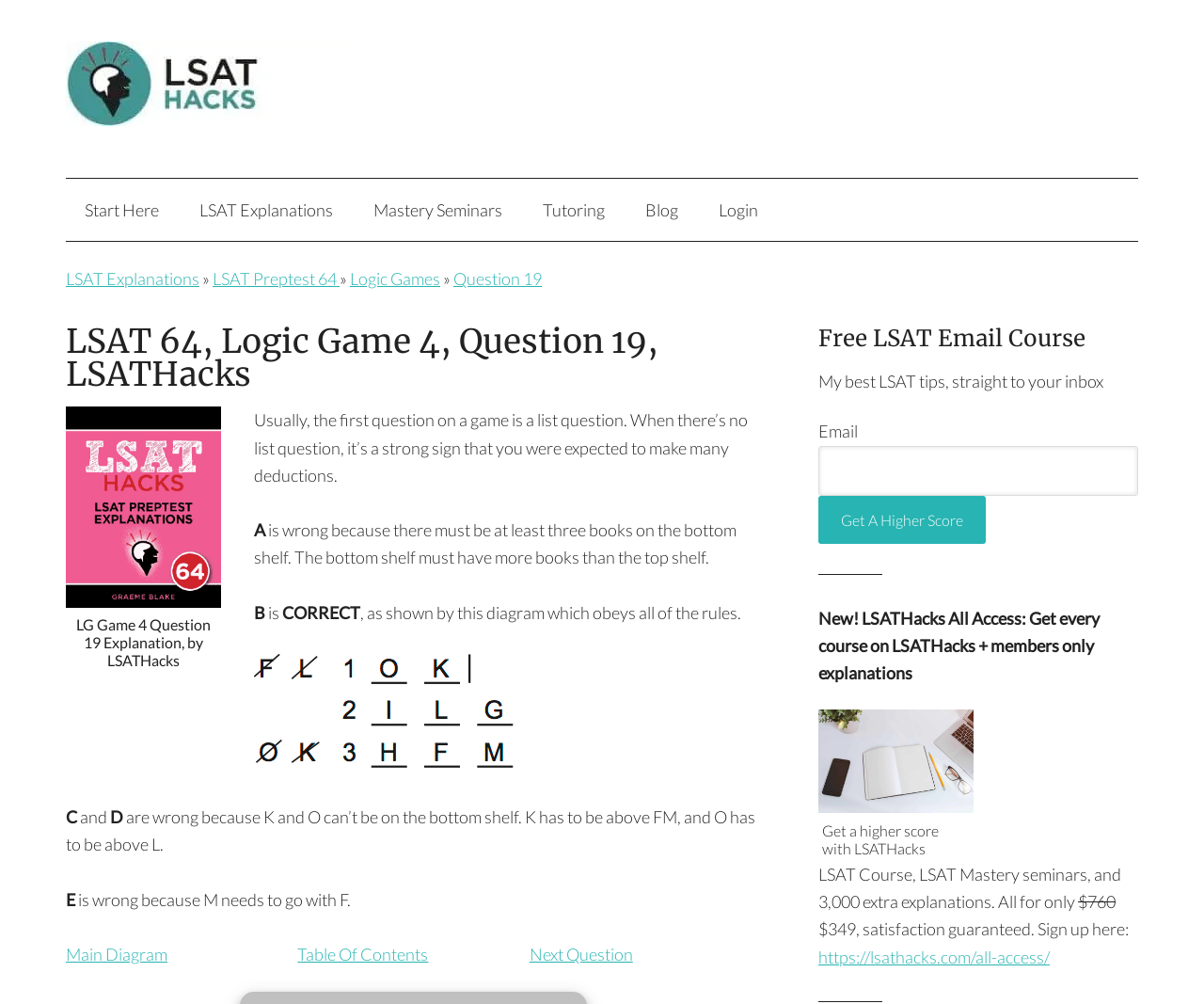Can you find the bounding box coordinates for the element to click on to achieve the instruction: "Click on the 'Login' link"?

[0.581, 0.178, 0.645, 0.24]